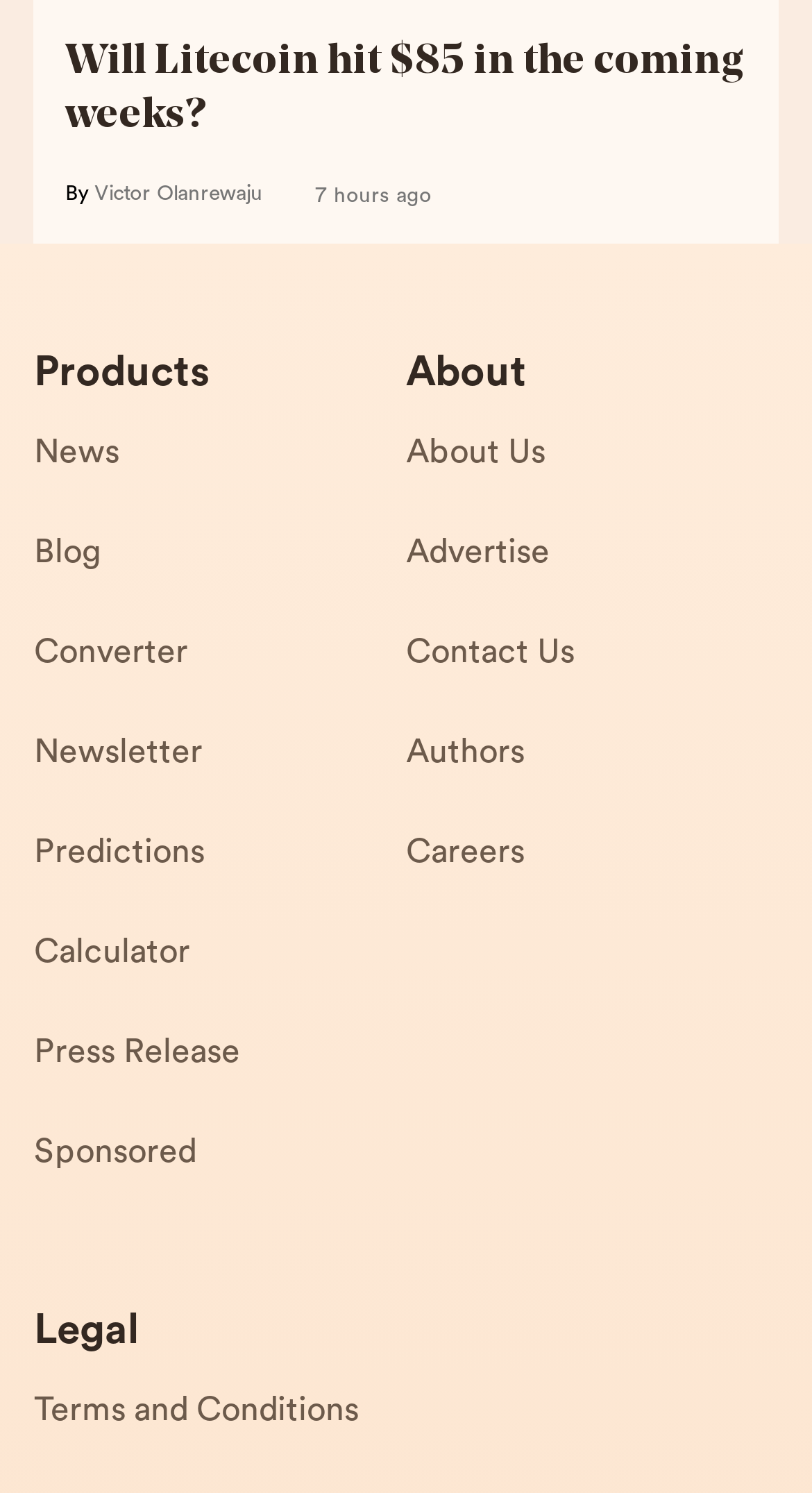How many main categories are there in the top menu?
Look at the screenshot and provide an in-depth answer.

There are two main categories in the top menu, namely 'Products' and 'About', as shown by the StaticText elements with these labels.